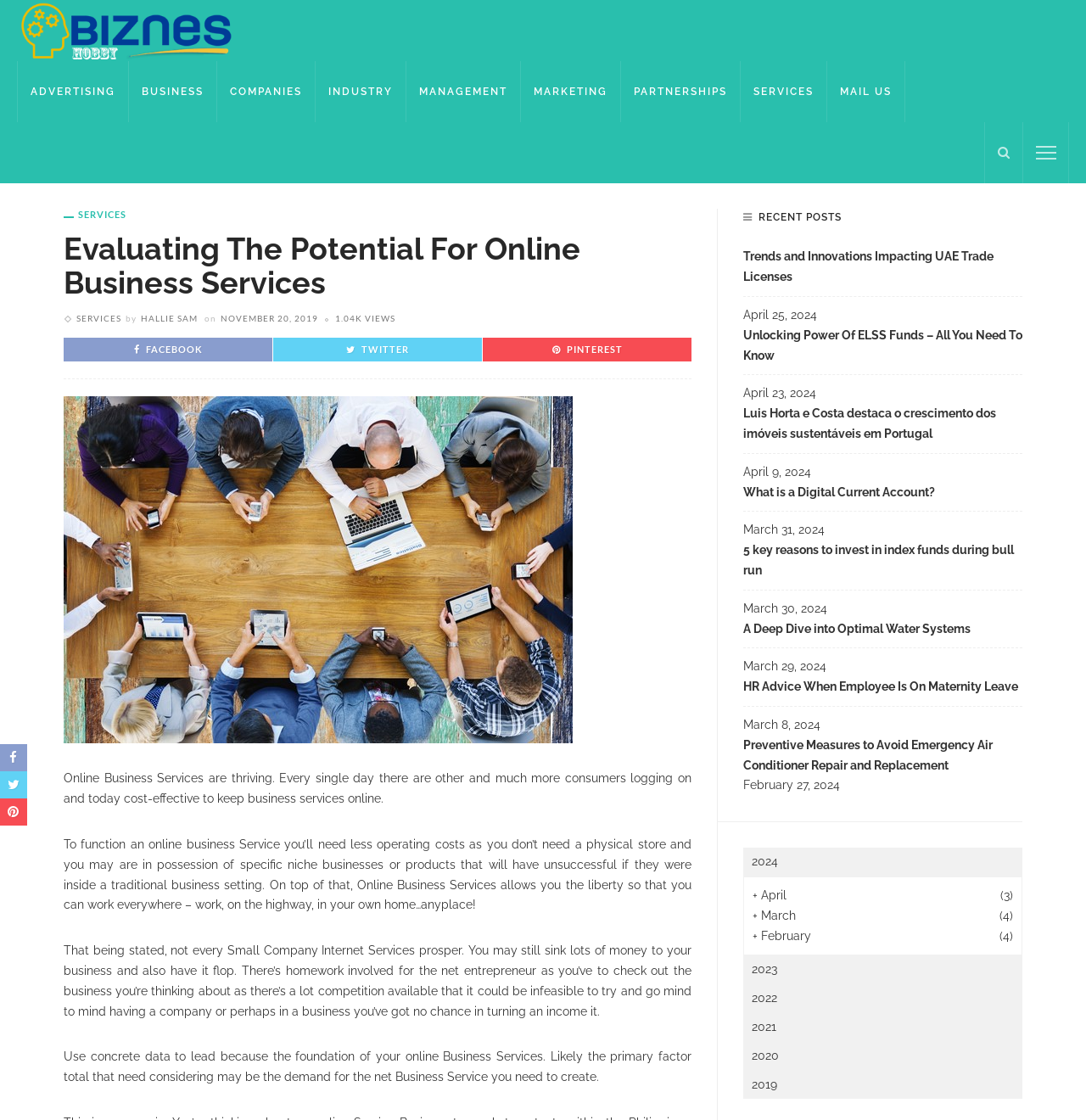Kindly determine the bounding box coordinates for the area that needs to be clicked to execute this instruction: "Read the article 'Evaluating The Potential For Online Business Services'".

[0.059, 0.208, 0.637, 0.268]